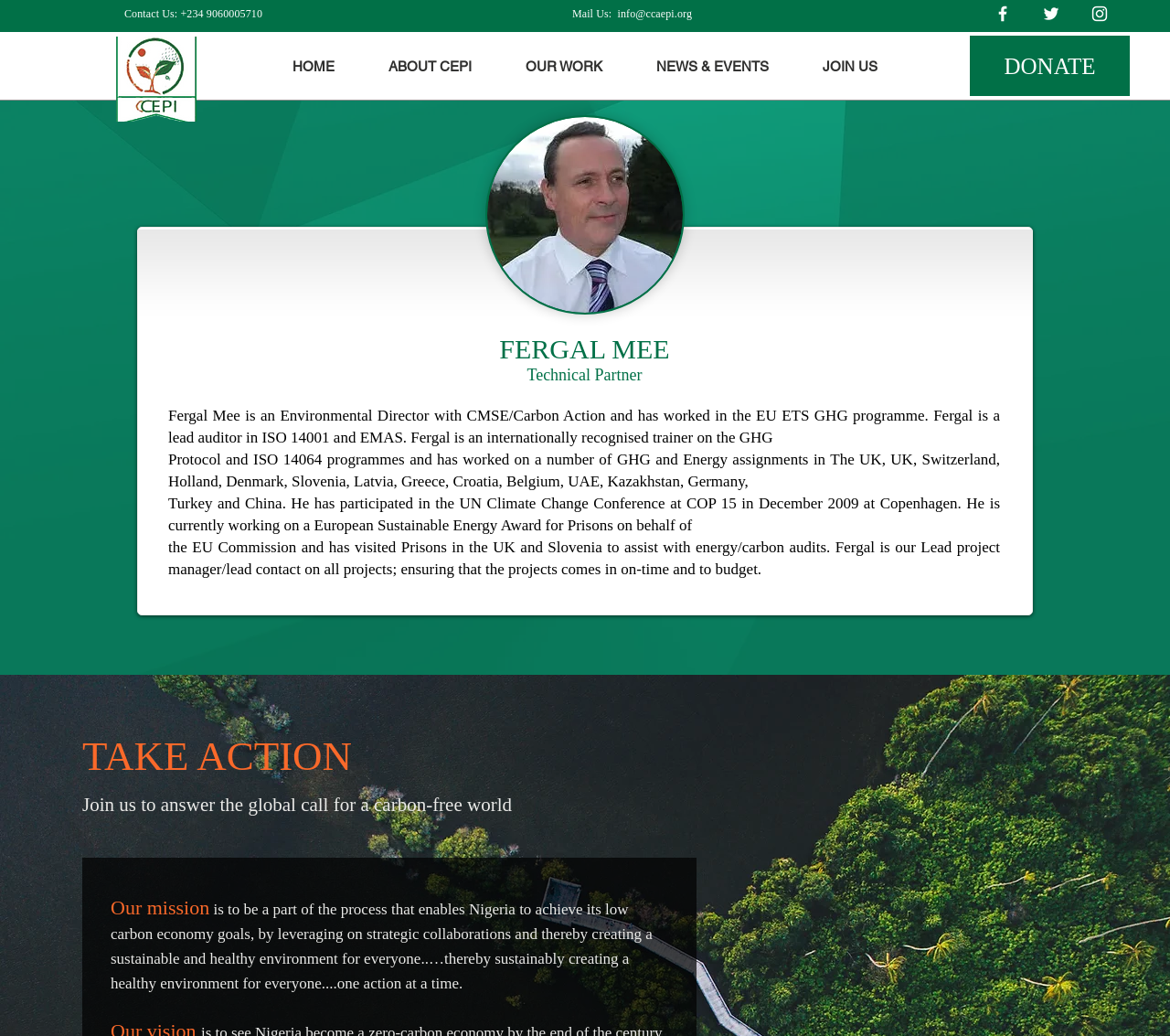What social media platforms are listed in the Social Bar?
Provide a concise answer using a single word or phrase based on the image.

Facebook, Twitter, Instagram